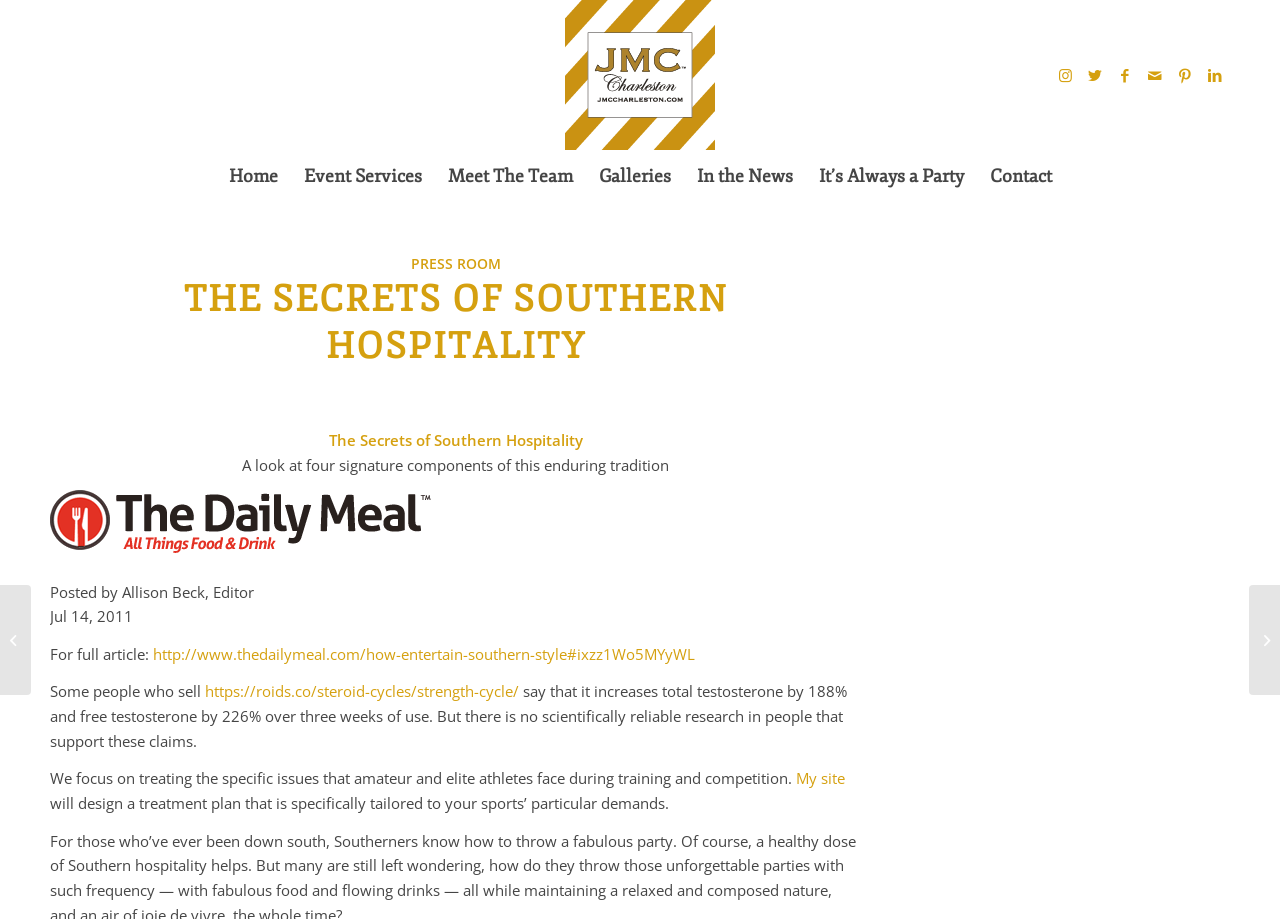Calculate the bounding box coordinates for the UI element based on the following description: "Certificates". Ensure the coordinates are four float numbers between 0 and 1, i.e., [left, top, right, bottom].

None